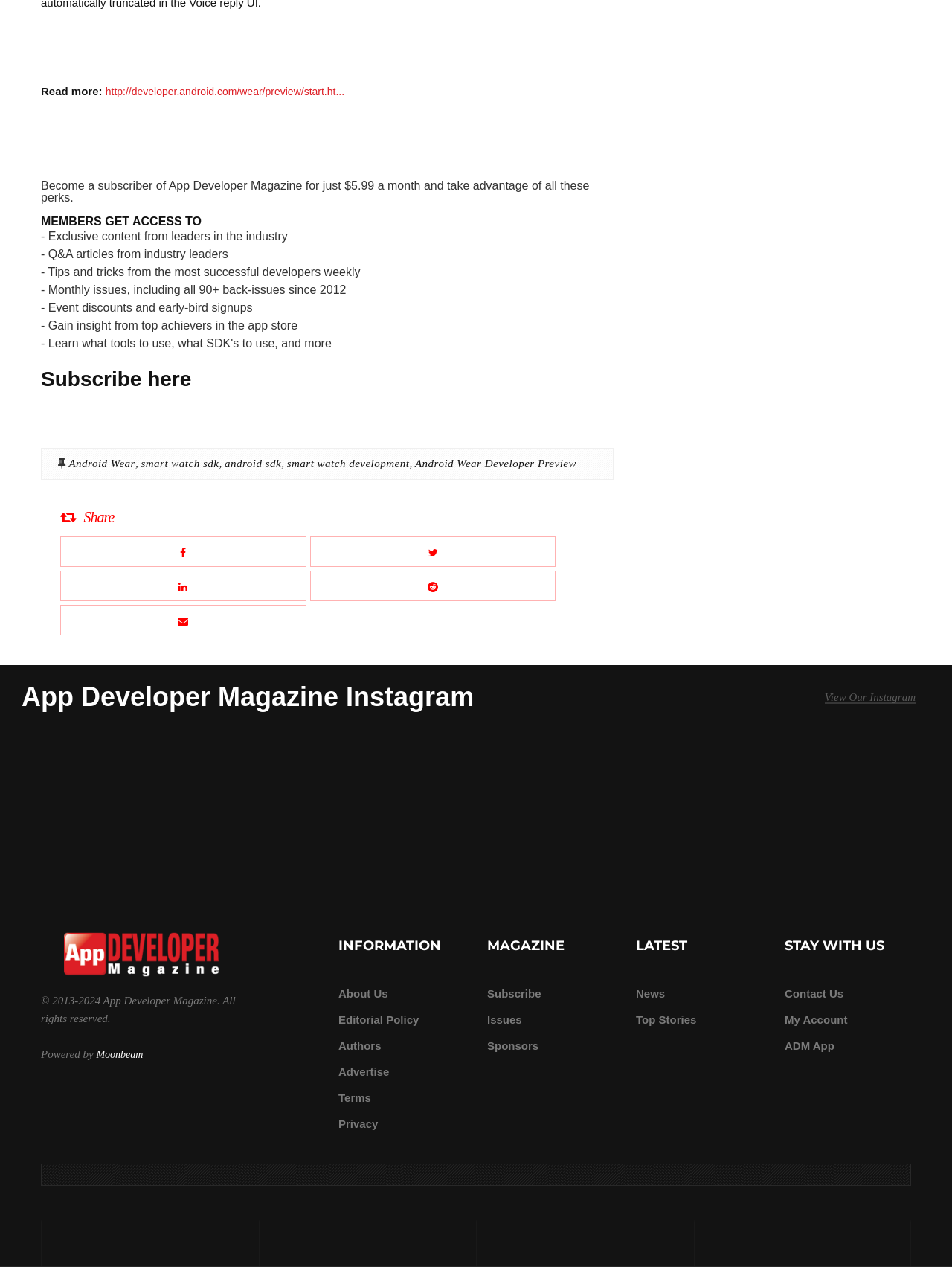What is the name of the magazine?
Offer a detailed and full explanation in response to the question.

The name of the magazine can be found in the text 'App Developer Magazine is an app programming and software tech media property, dedicated to covering news, and stories for iOS iPhone, Android, Gaming, IoT, VR, and AR app developers.' which is located at the bottom of the webpage.